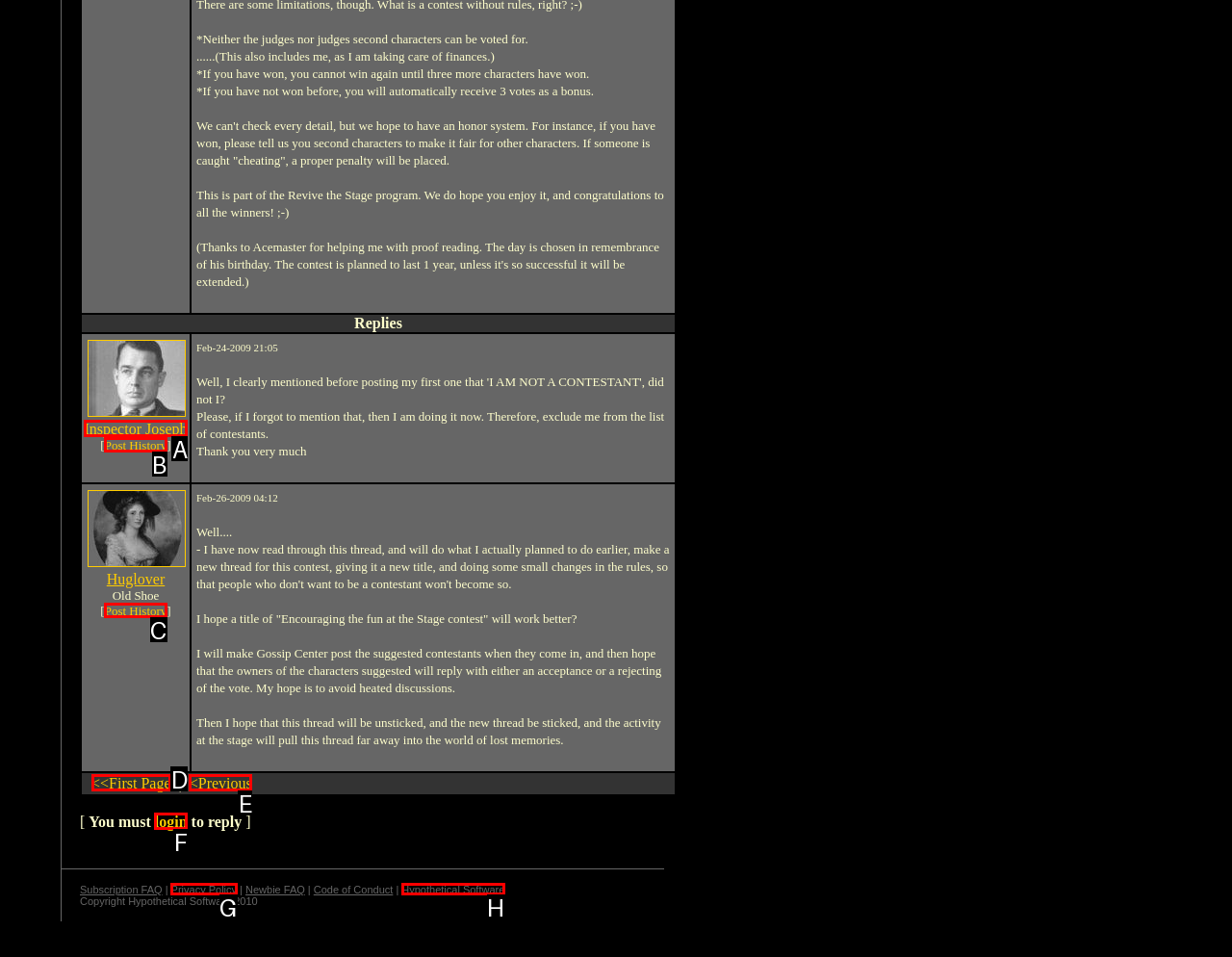Which HTML element fits the description: Inspector Joseph? Respond with the letter of the appropriate option directly.

A